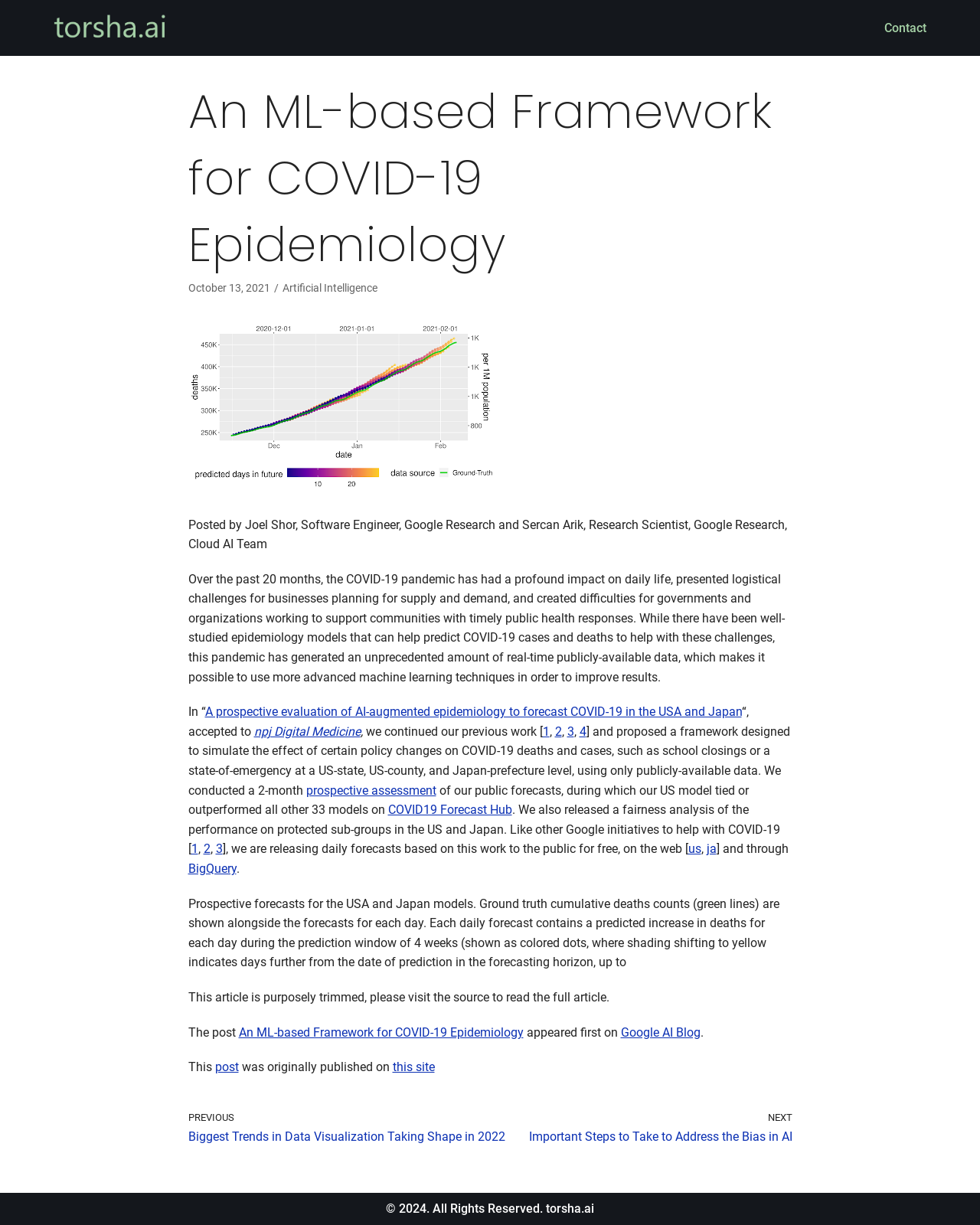Please provide the bounding box coordinates for the element that needs to be clicked to perform the following instruction: "Click on the 'Contact' link". The coordinates should be given as four float numbers between 0 and 1, i.e., [left, top, right, bottom].

[0.902, 0.015, 0.945, 0.031]